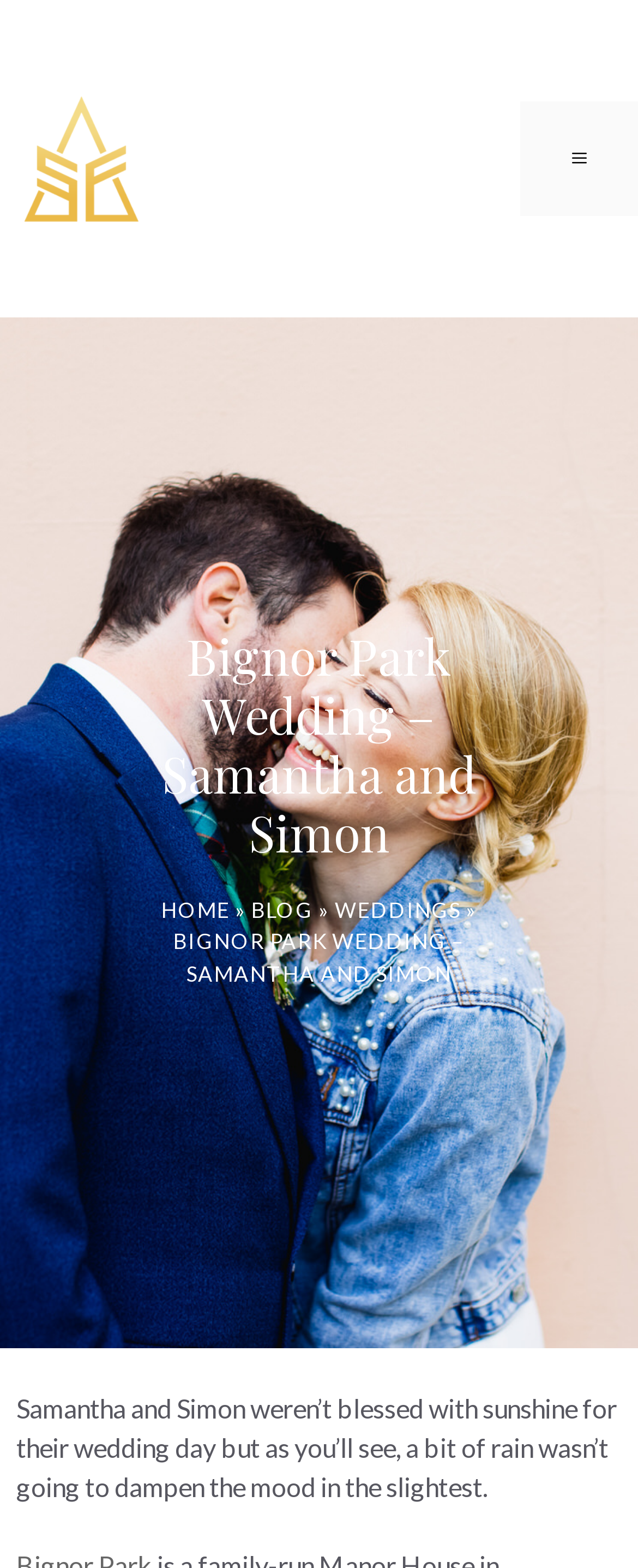Based on the image, provide a detailed and complete answer to the question: 
What is the tone of the wedding description?

I deduced this answer by analyzing the text 'a bit of rain wasn’t going to dampen the mood in the slightest' which suggests that despite the rainy weather, the mood of the wedding was still positive and joyful.